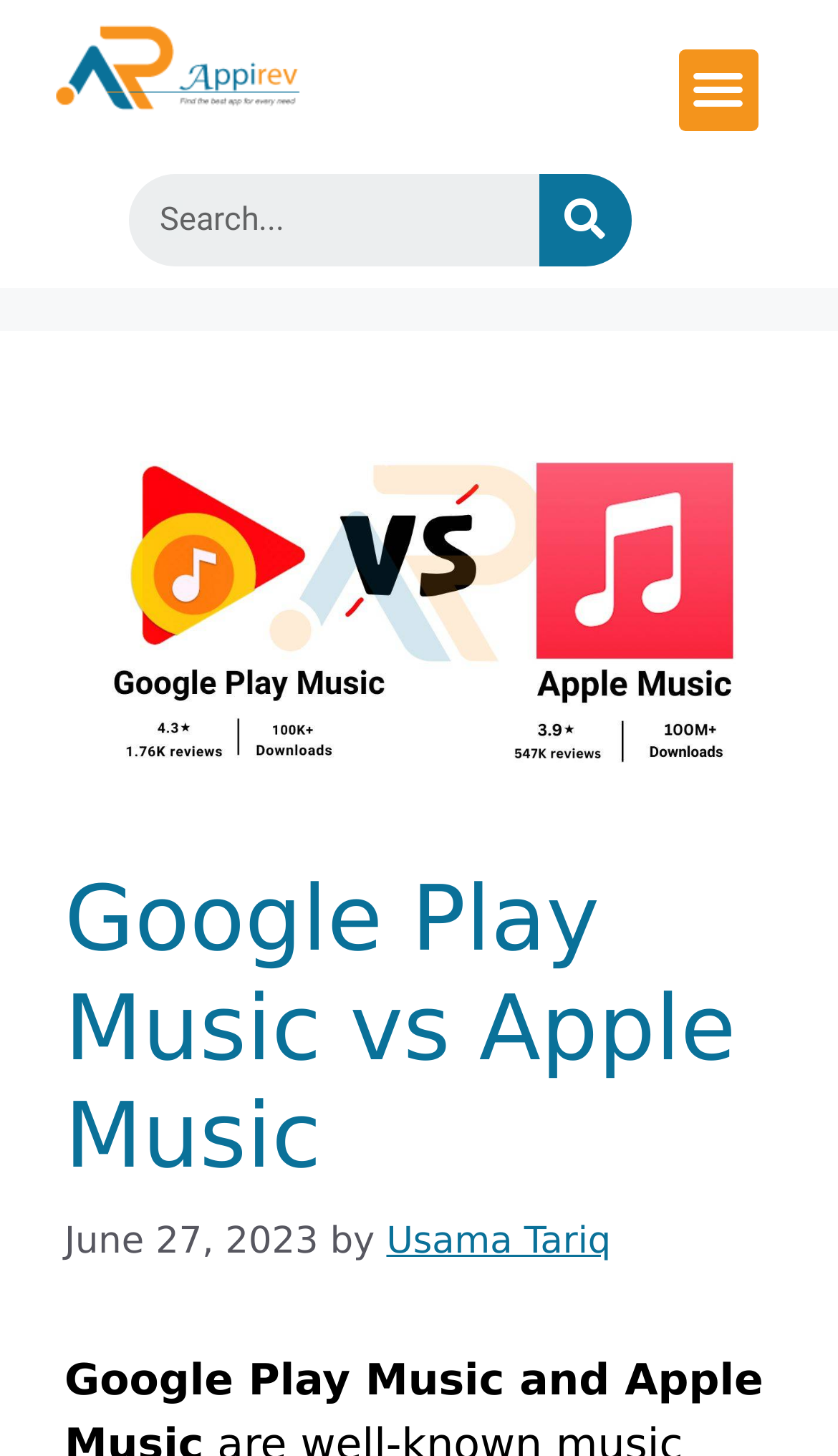Please find the bounding box for the following UI element description. Provide the coordinates in (top-left x, top-left y, bottom-right x, bottom-right y) format, with values between 0 and 1: Usama Tariq

[0.461, 0.838, 0.729, 0.867]